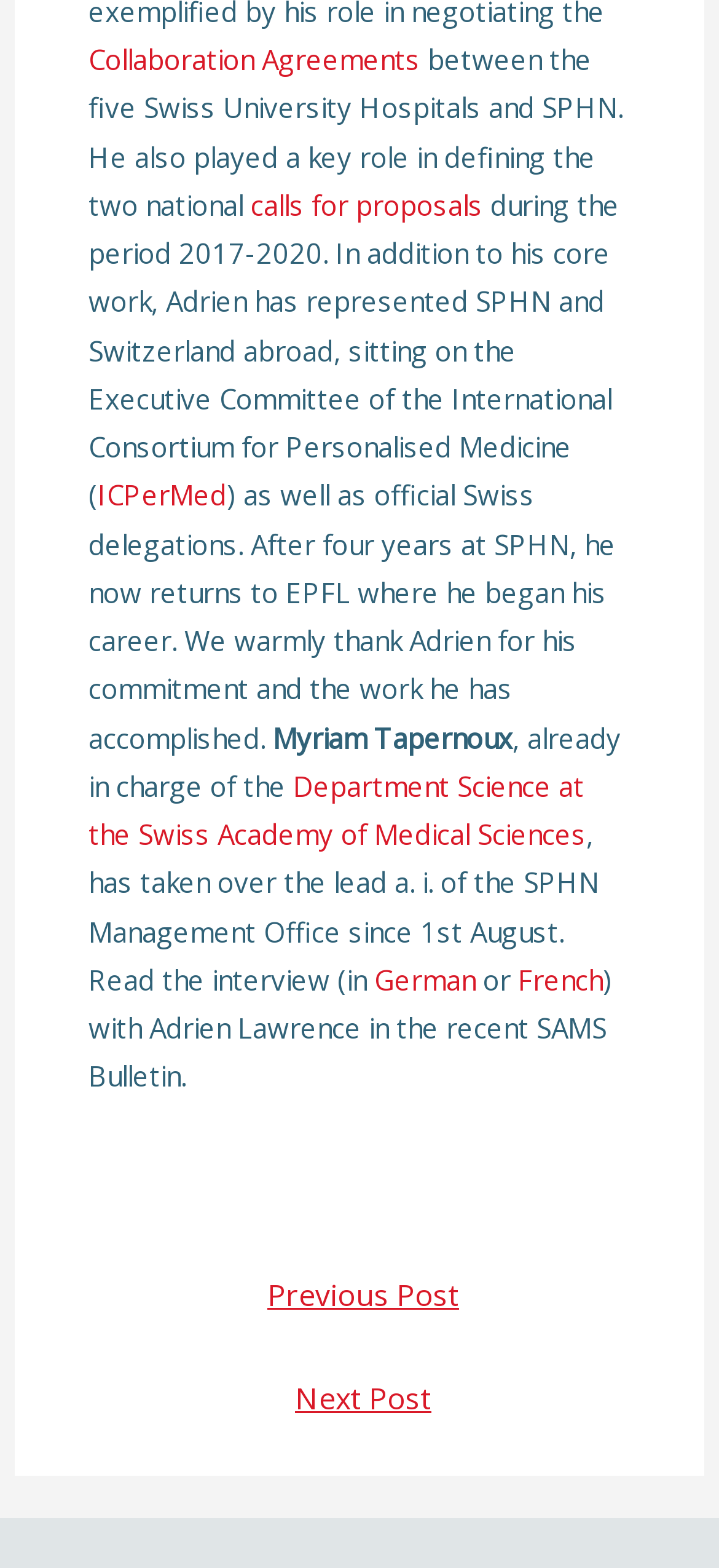Please identify the bounding box coordinates of the element on the webpage that should be clicked to follow this instruction: "Read more about calls for proposals". The bounding box coordinates should be given as four float numbers between 0 and 1, formatted as [left, top, right, bottom].

[0.349, 0.119, 0.672, 0.142]